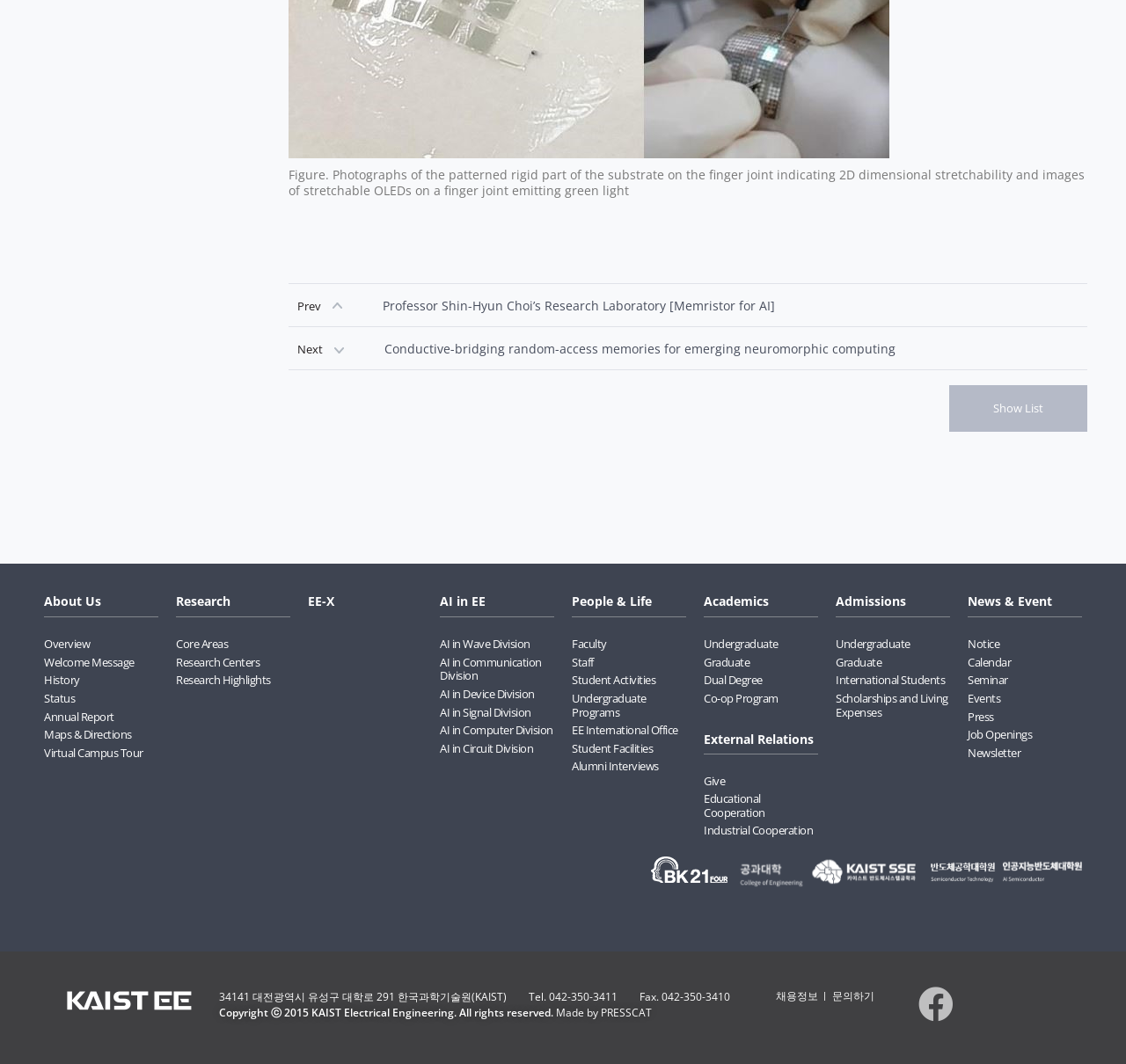Determine the bounding box coordinates of the clickable region to carry out the instruction: "Contact through '문의하기'".

[0.739, 0.928, 0.776, 0.945]